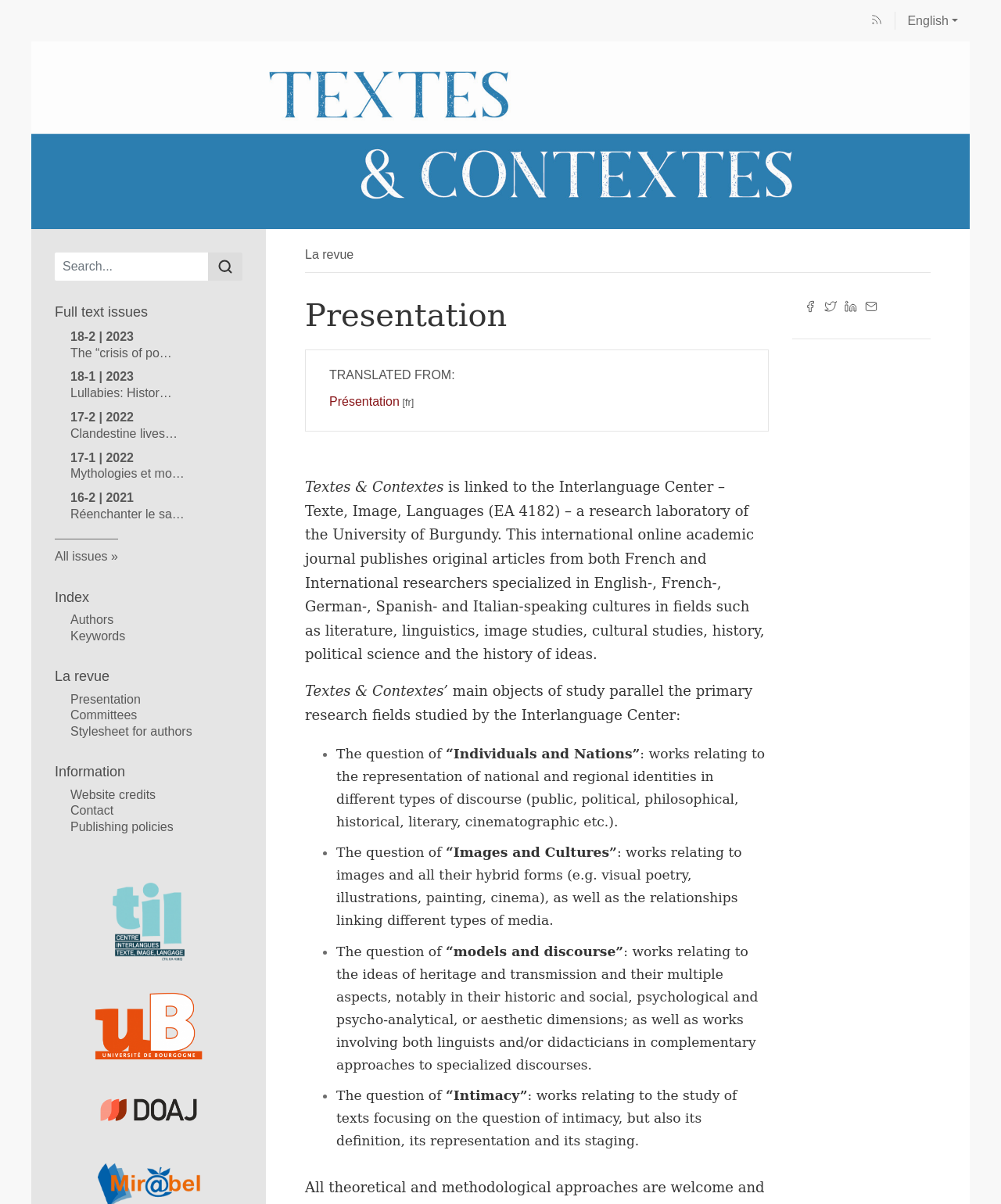Determine the bounding box coordinates of the region to click in order to accomplish the following instruction: "Contact the website". Provide the coordinates as four float numbers between 0 and 1, specifically [left, top, right, bottom].

[0.07, 0.668, 0.113, 0.679]